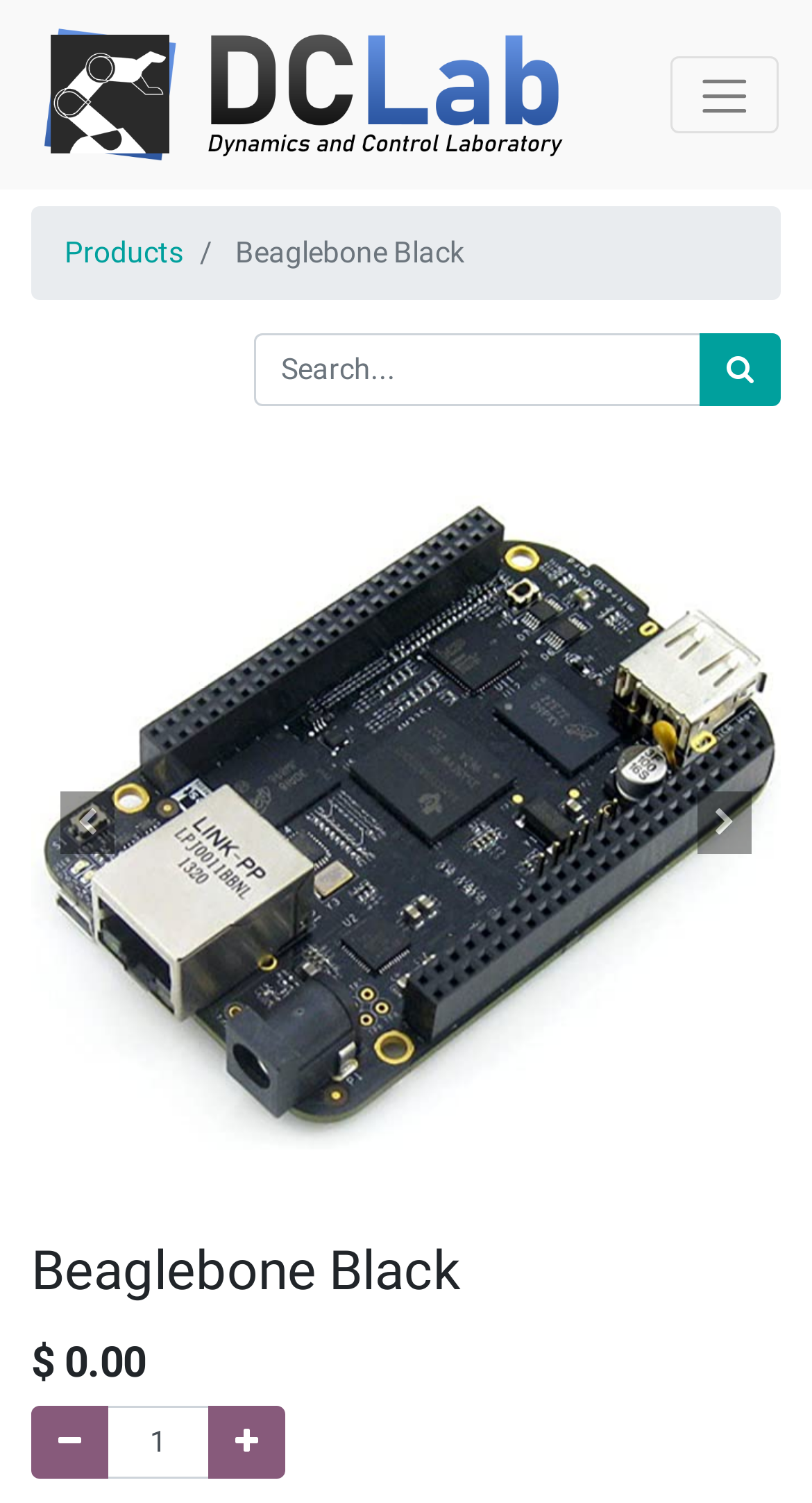By analyzing the image, answer the following question with a detailed response: What is the logo of the website?

The logo of the website is an image located at the top left corner of the webpage with the text 'DCLab'.